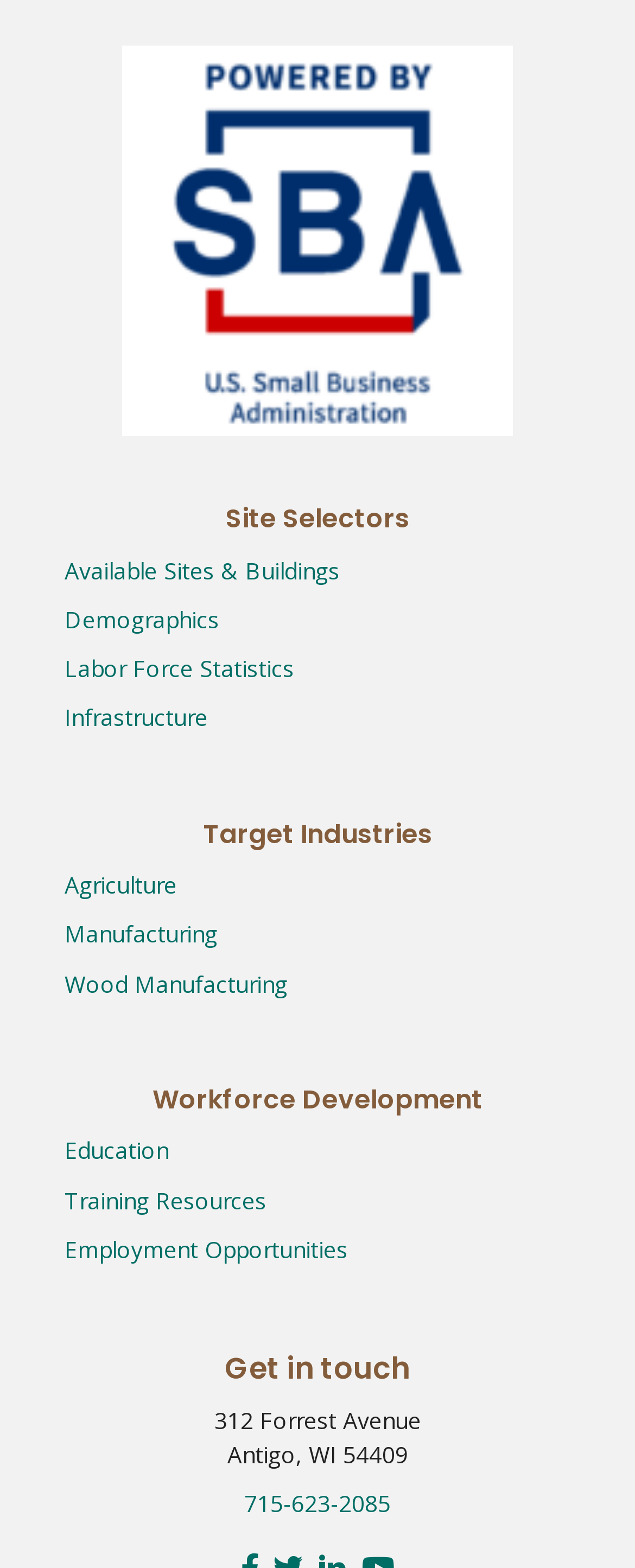Highlight the bounding box coordinates of the region I should click on to meet the following instruction: "View available sites and buildings".

[0.101, 0.353, 0.535, 0.373]